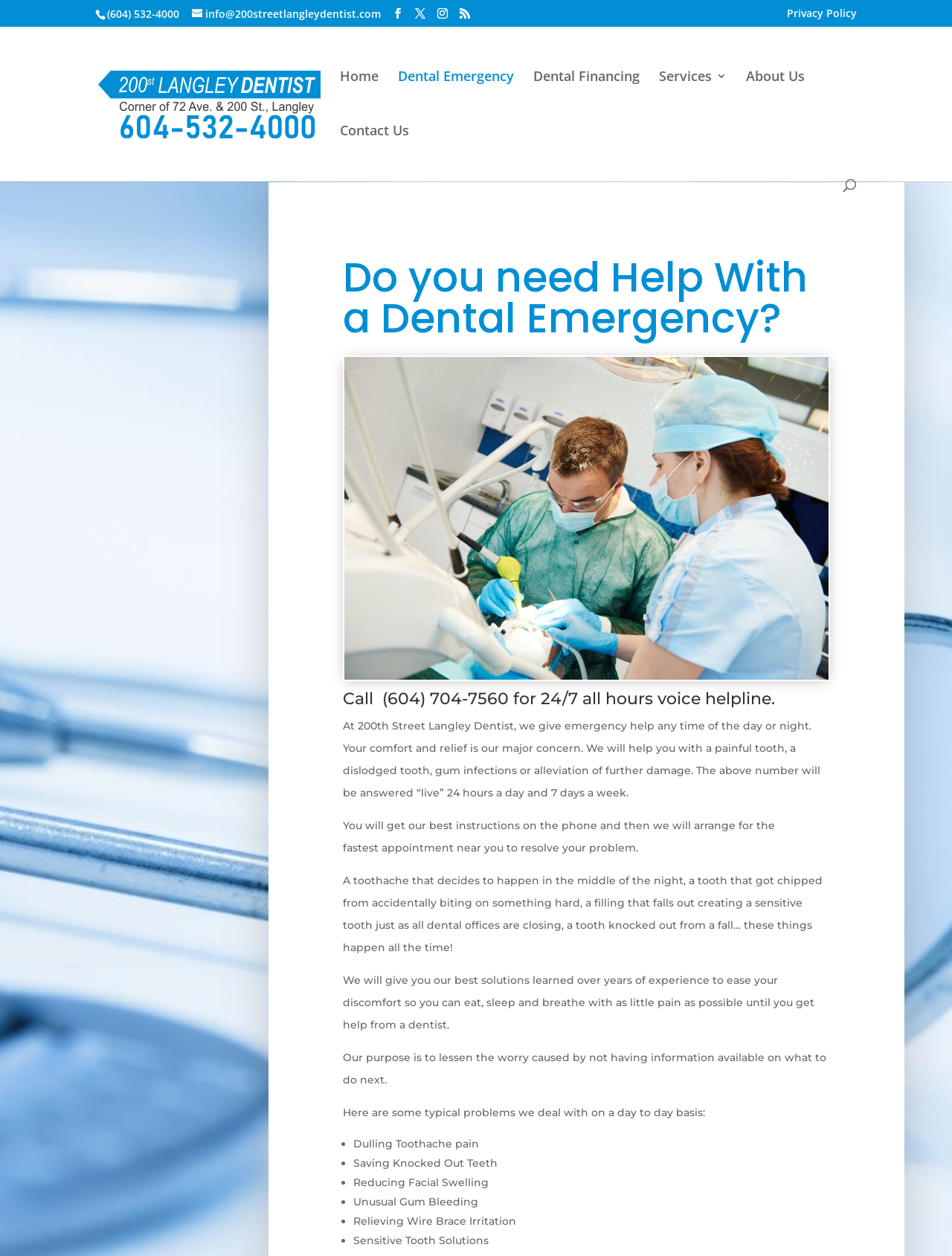Provide a brief response to the question using a single word or phrase: 
What is the concern of 200th Street Langley Dentist?

Patient comfort and relief